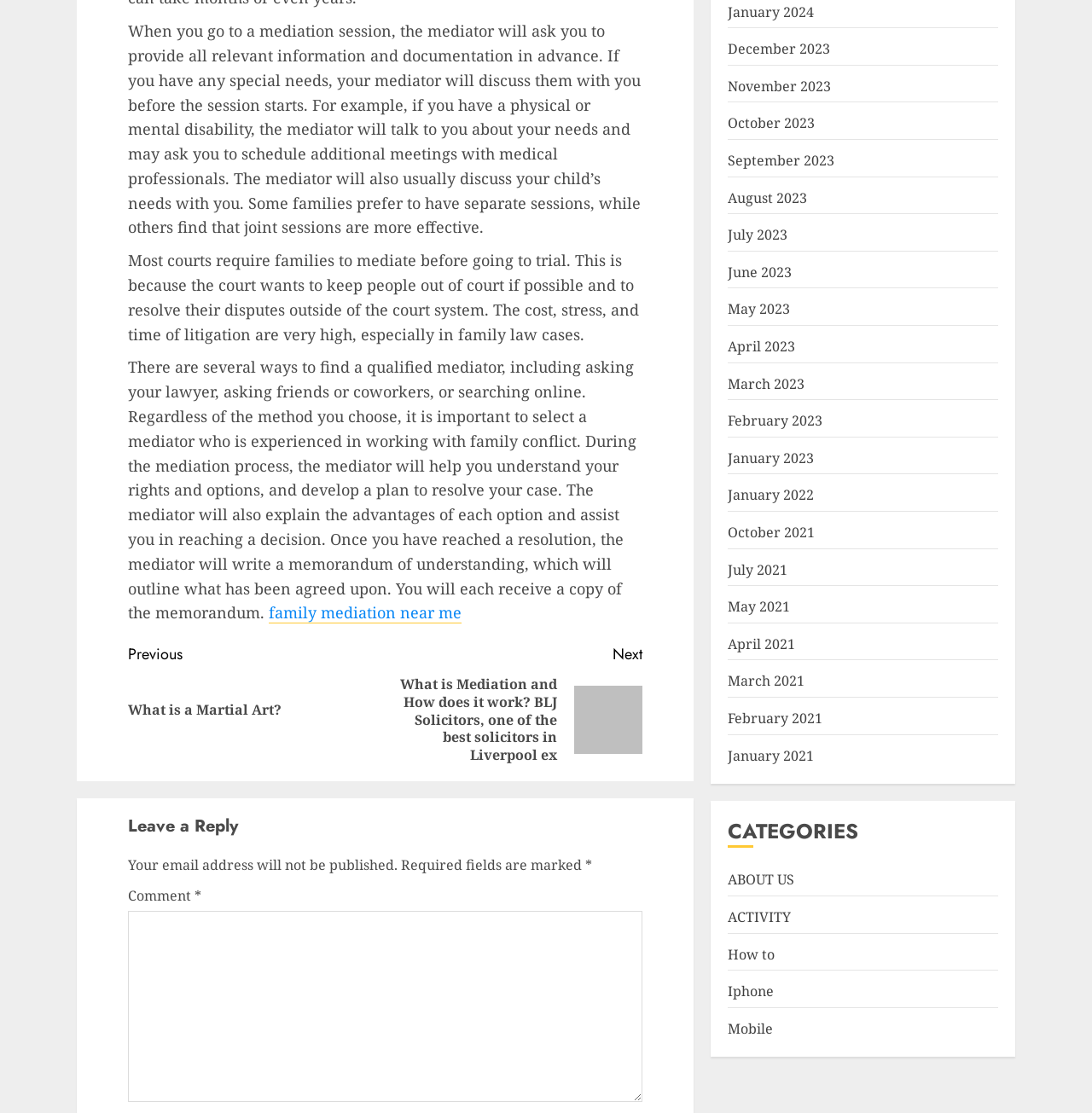Pinpoint the bounding box coordinates of the area that should be clicked to complete the following instruction: "Click on 'Next post: What is Mediation and How does it work? BLJ Solicitors, one of the best solicitors in Liverpool ex'". The coordinates must be given as four float numbers between 0 and 1, i.e., [left, top, right, bottom].

[0.353, 0.577, 0.588, 0.687]